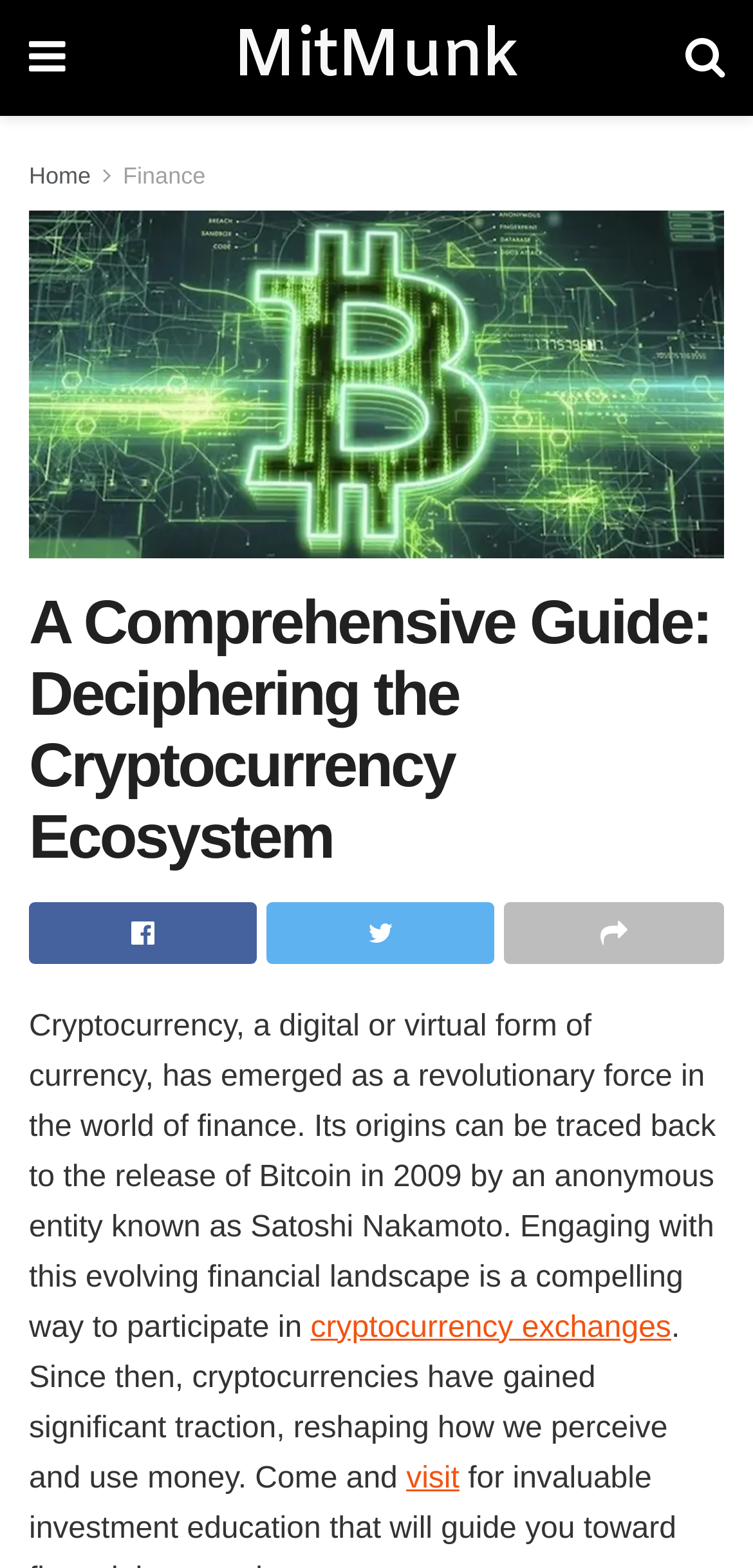Analyze the image and deliver a detailed answer to the question: What is the action encouraged by the webpage?

The webpage ends with an invitation to 'come and visit', suggesting that the action encouraged is to visit a related website or platform, likely to learn more about cryptocurrency.